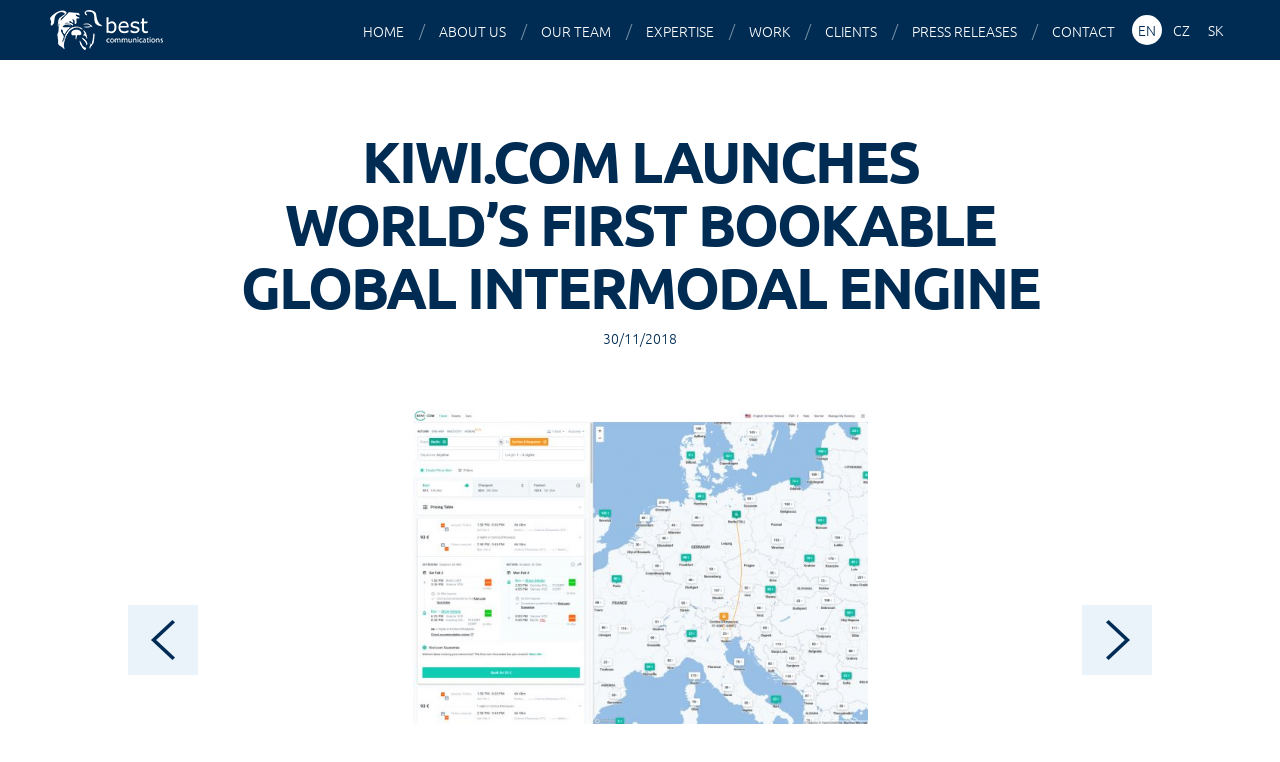Create a full and detailed caption for the entire webpage.

The webpage appears to be a news article or press release from Best Communications, a PR agency in the Central European region. At the top left, there is a link to the agency's homepage, "Best Communications". To the right of this link, there is a row of navigation links, including "HOME", "ABOUT US", "OUR TEAM", "EXPERTISE", "WORK", "CLIENTS", "PRESS RELEASES", and "CONTACT". These links are evenly spaced and aligned horizontally.

Below the navigation links, there is a prominent heading that reads "KIWI.COM LAUNCHES WORLD’S FIRST BOOKABLE GLOBAL INTERMODAL ENGINE". This heading spans most of the width of the page.

On the right side of the page, there is a section with three language links, "EN", "CZ", and "SK", which are stacked vertically.

Further down the page, there is a timestamp "30/11/2018" indicating the date of the press release. There are also two links, one on the left and one on the right, but their contents are not specified.

Overall, the webpage has a simple and organized layout, with clear headings and concise text.